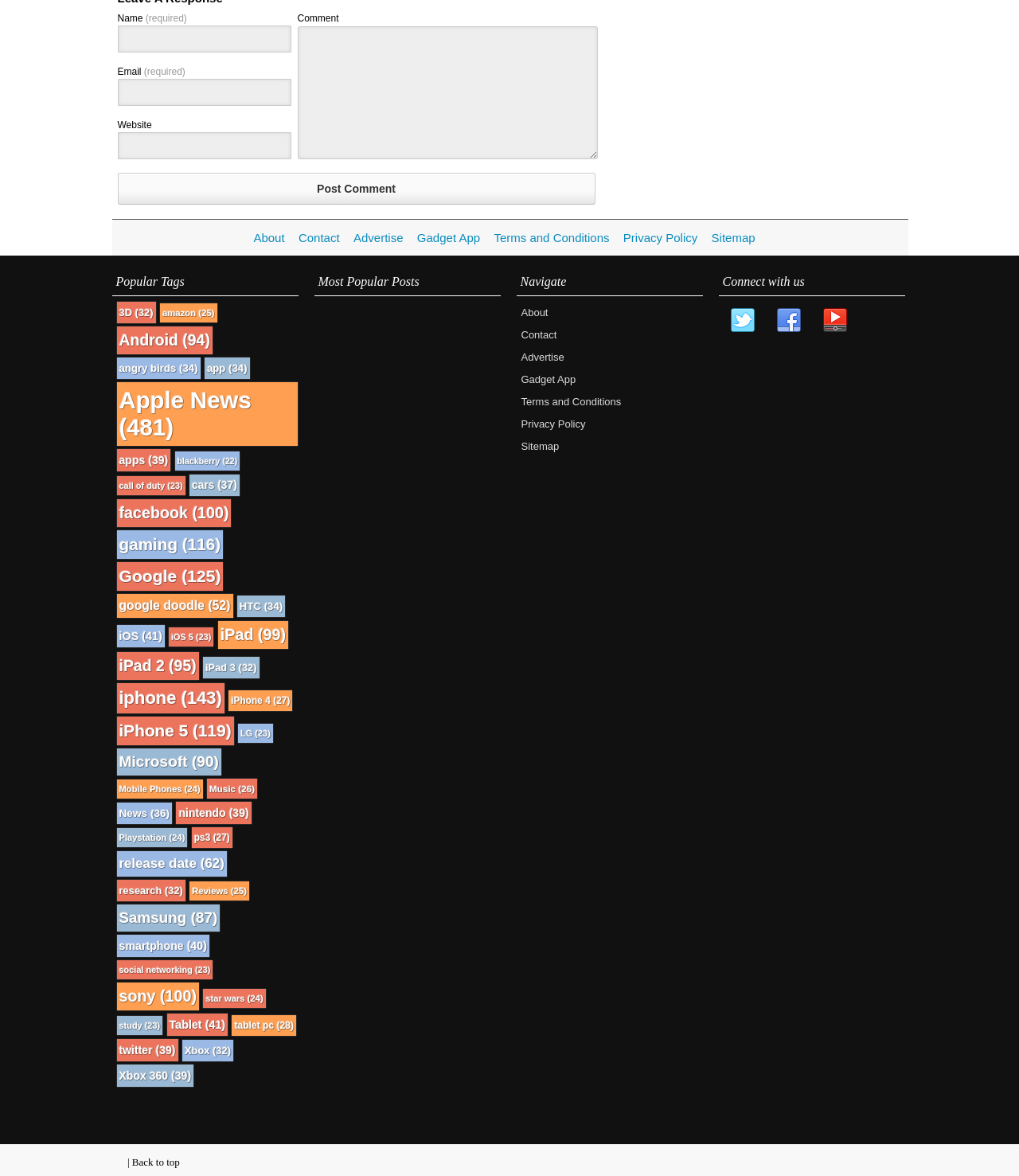Please identify the bounding box coordinates of the clickable area that will fulfill the following instruction: "Click the 'Post Comment' button". The coordinates should be in the format of four float numbers between 0 and 1, i.e., [left, top, right, bottom].

[0.115, 0.147, 0.584, 0.174]